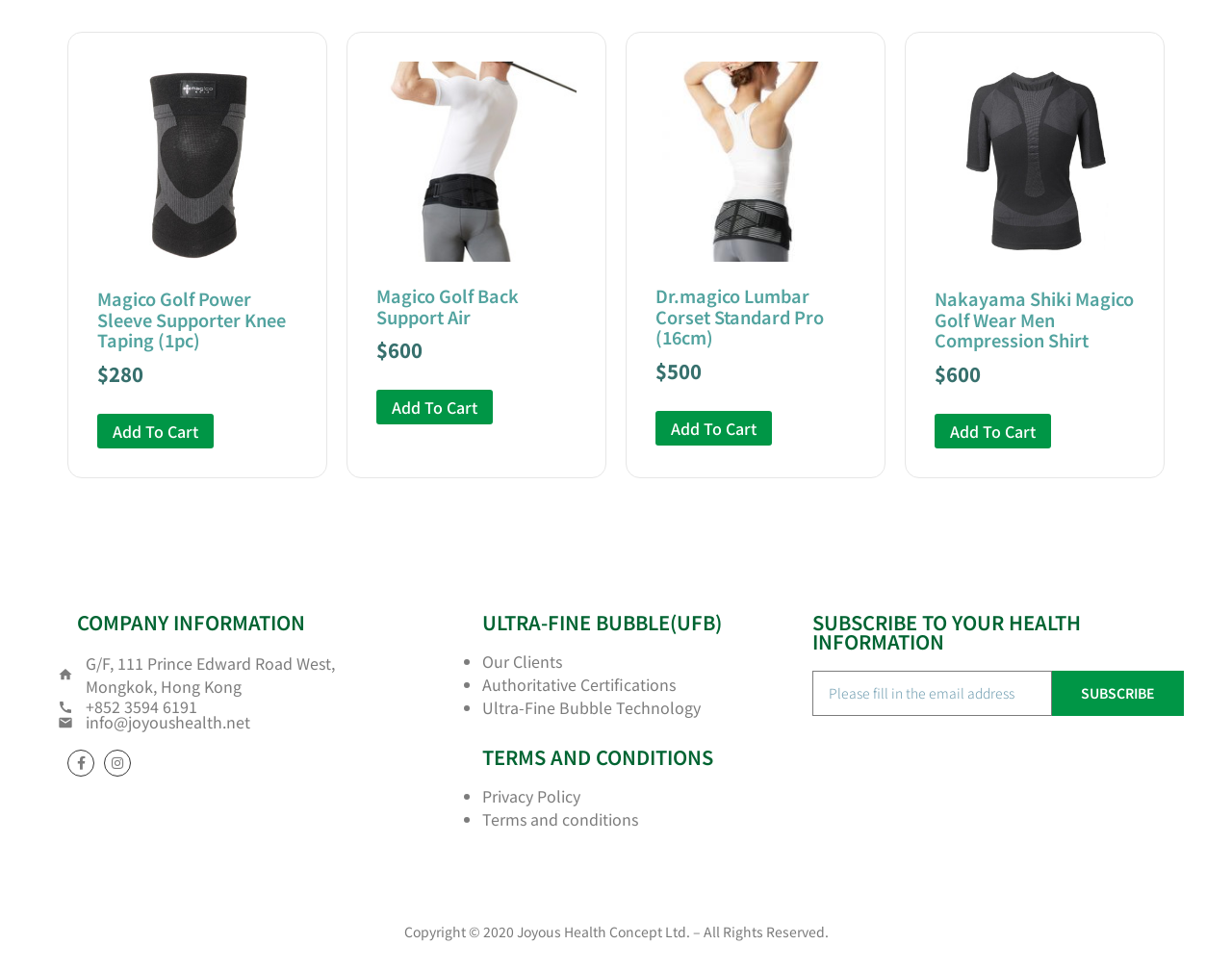What is the purpose of the textbox at the bottom of the webpage?
Please provide an in-depth and detailed response to the question.

The textbox at the bottom of the webpage is for email subscription, as indicated by the heading 'SUBSCRIBE TO YOUR HEALTH INFORMATION' and the button 'SUBSCRIBE' next to the textbox.